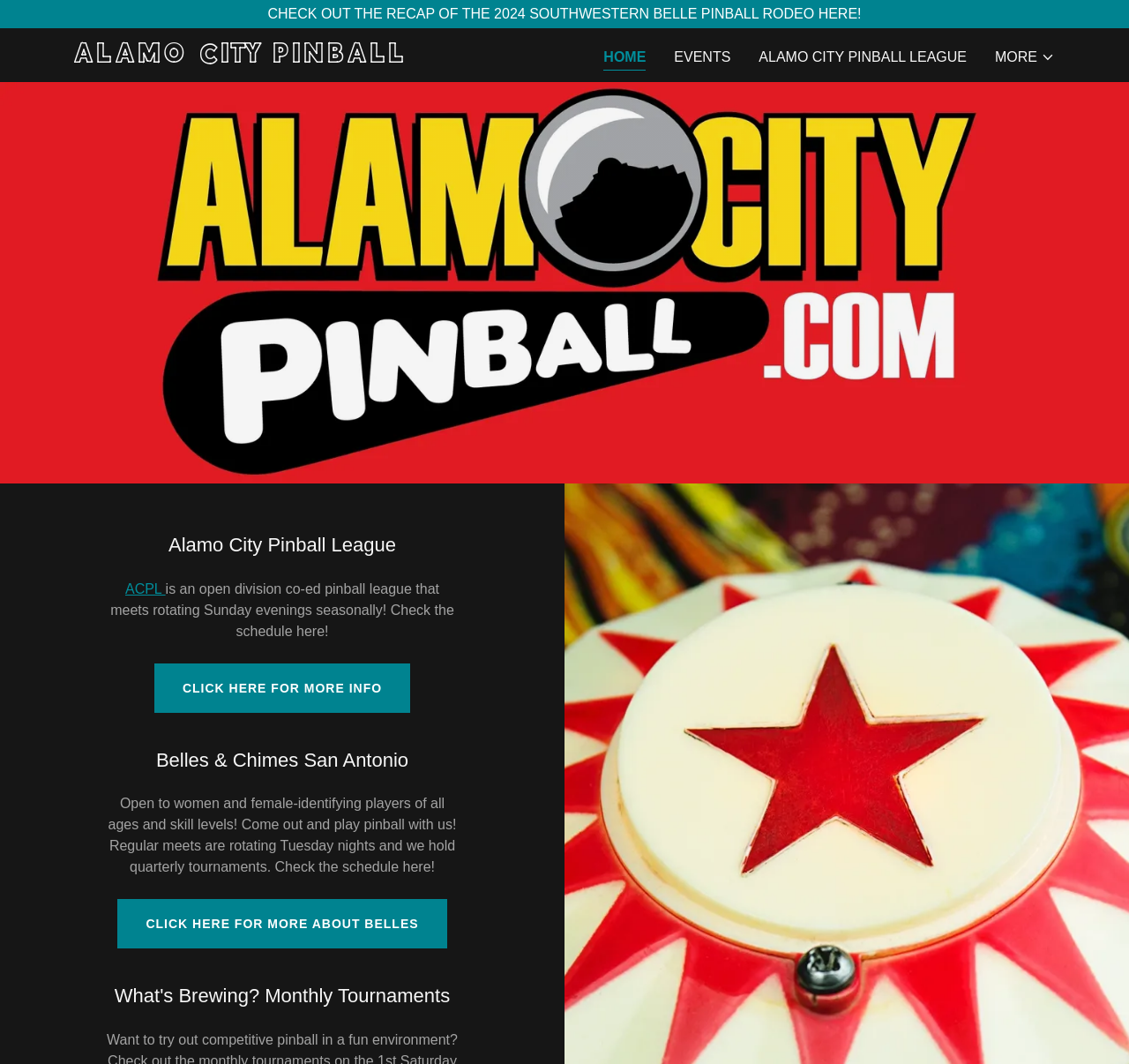Can you find the bounding box coordinates of the area I should click to execute the following instruction: "Check out the recap of the 2024 Southwestern Belle Pinball Rodeo"?

[0.0, 0.003, 1.0, 0.023]